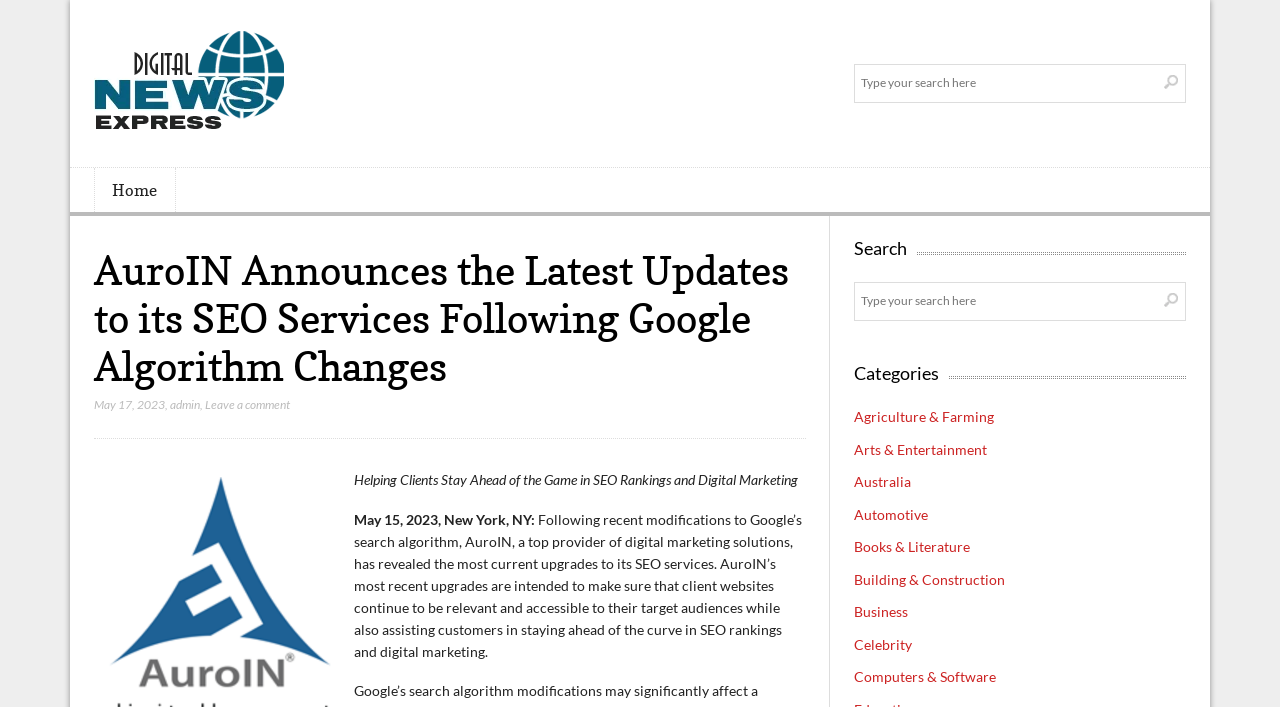Predict the bounding box of the UI element based on this description: "Books & Literature".

[0.667, 0.761, 0.758, 0.785]